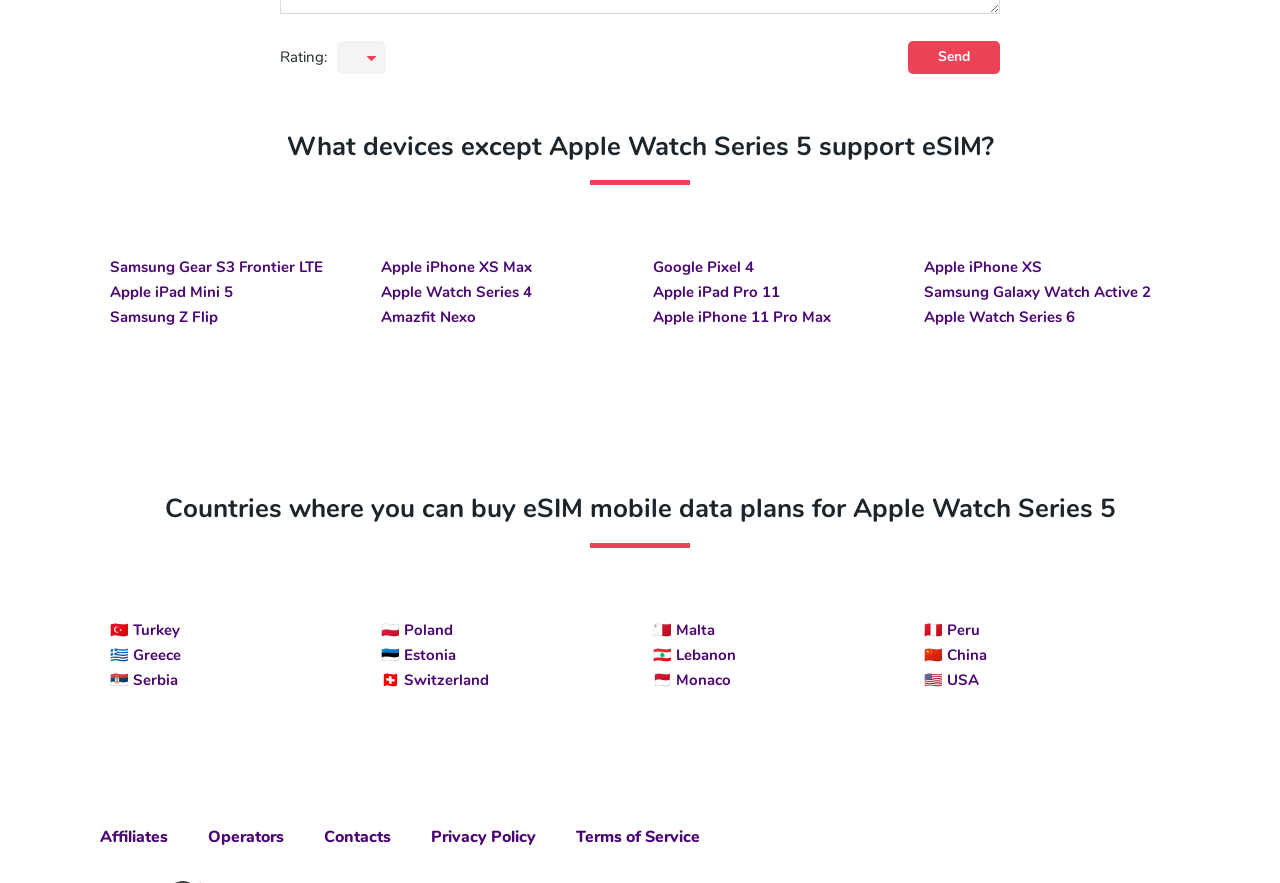Please identify the bounding box coordinates of the clickable area that will allow you to execute the instruction: "Click the Send button".

[0.709, 0.047, 0.781, 0.084]